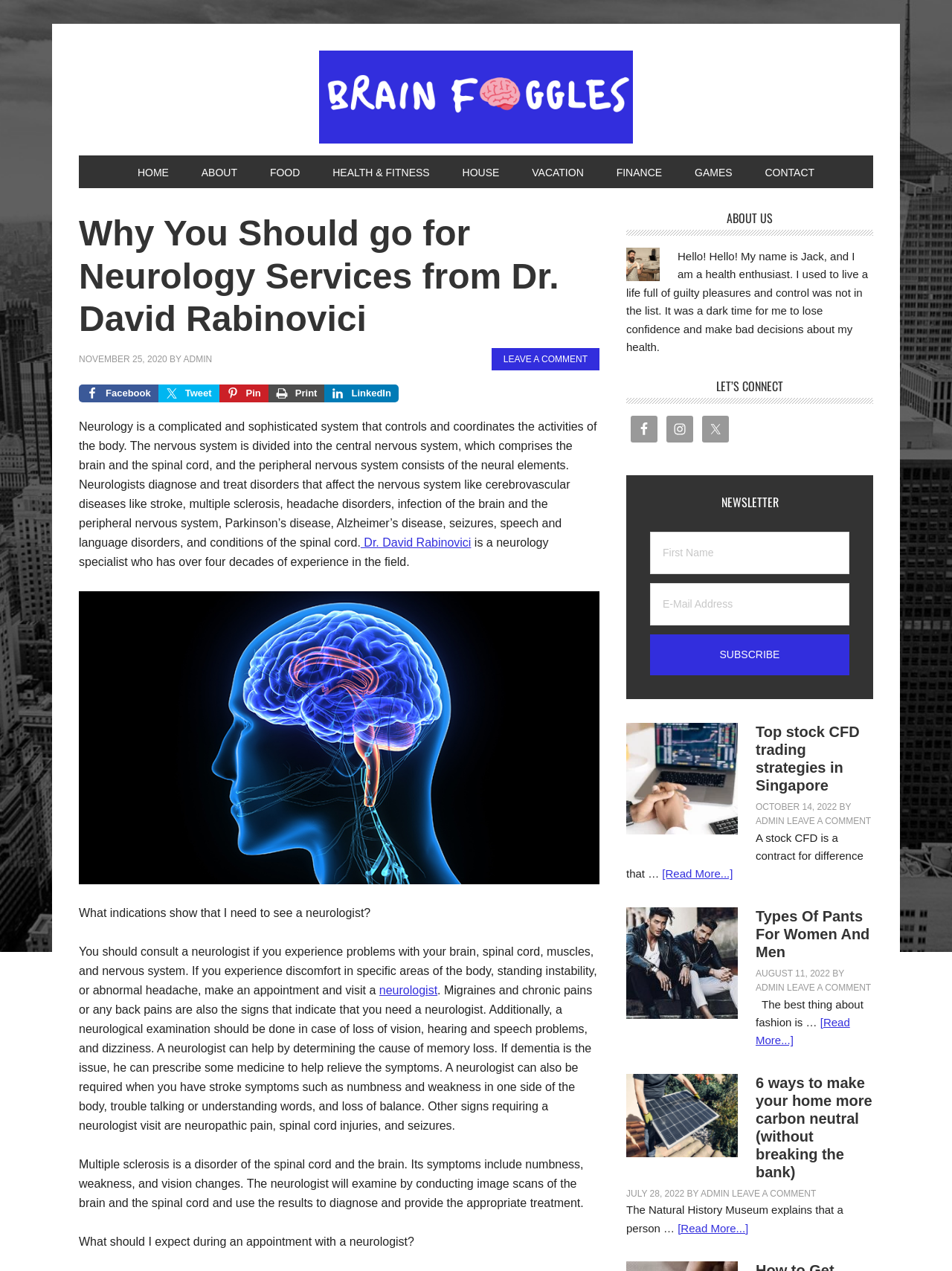What is the purpose of a neurological examination?
From the details in the image, answer the question comprehensively.

According to the article, a neurological examination can help determine the cause of memory loss, and if dementia is the issue, a neurologist can prescribe medicine to help relieve the symptoms.